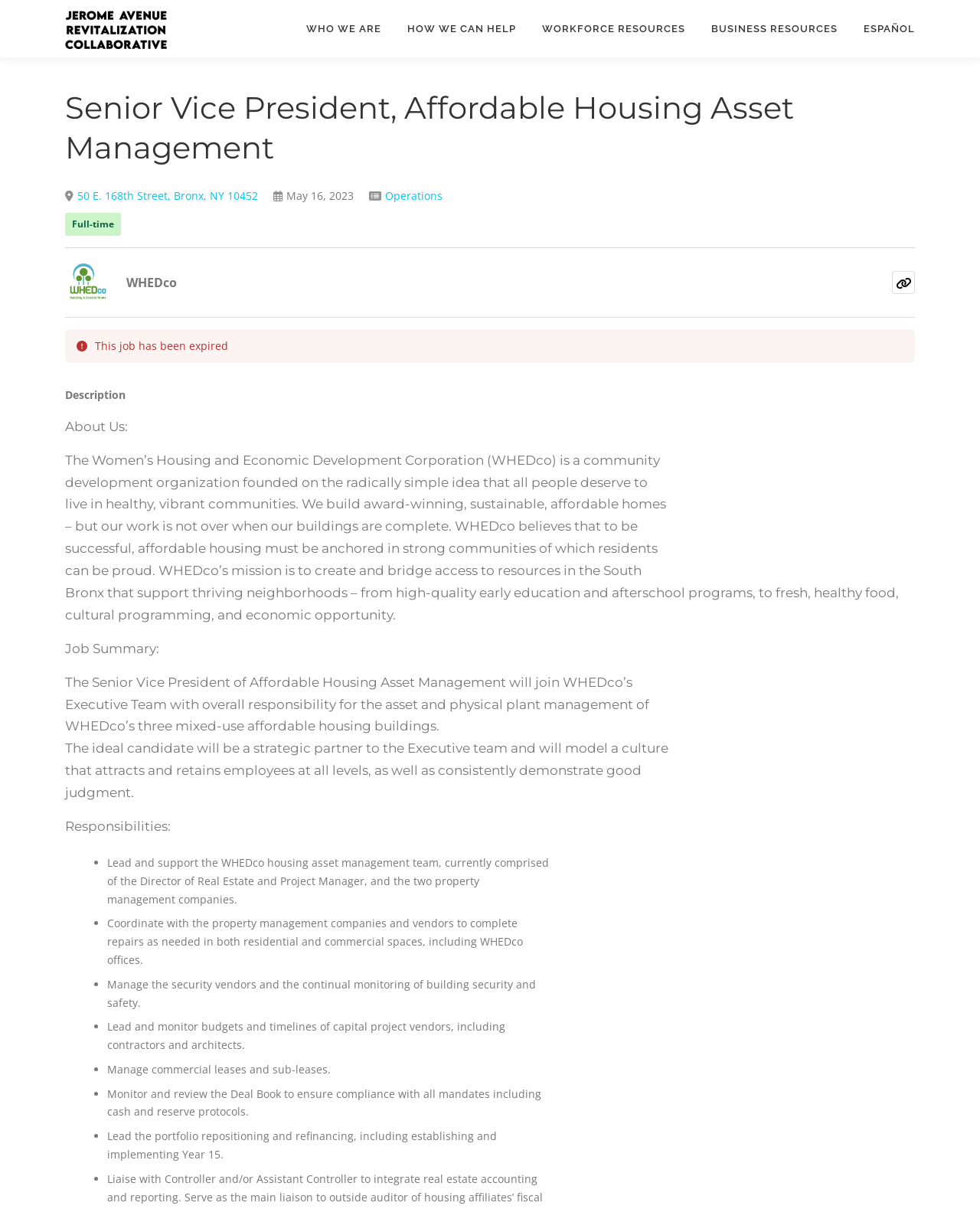Locate the bounding box coordinates of the clickable region necessary to complete the following instruction: "Visit the Español page". Provide the coordinates in the format of four float numbers between 0 and 1, i.e., [left, top, right, bottom].

[0.868, 0.0, 0.934, 0.047]